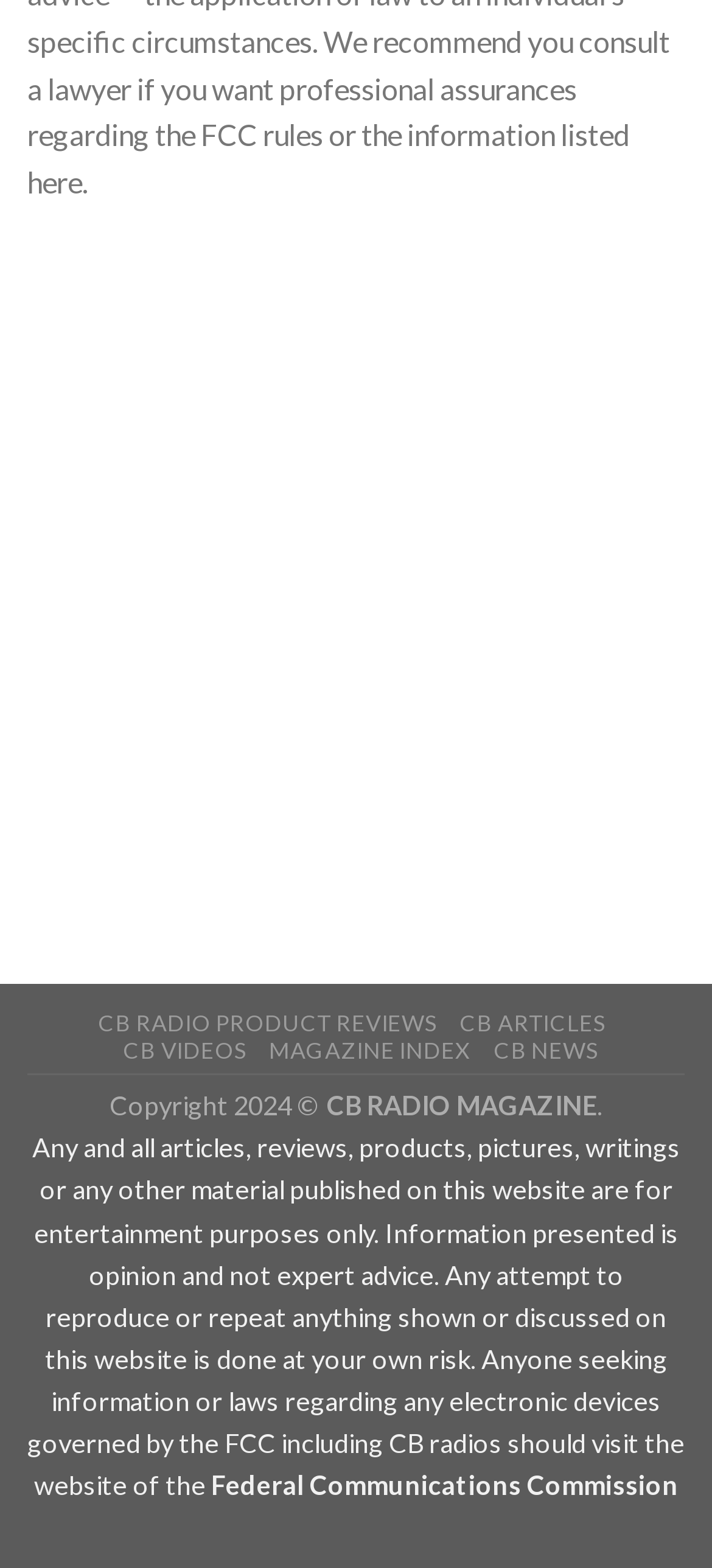How many links are there in the main menu? Based on the screenshot, please respond with a single word or phrase.

5